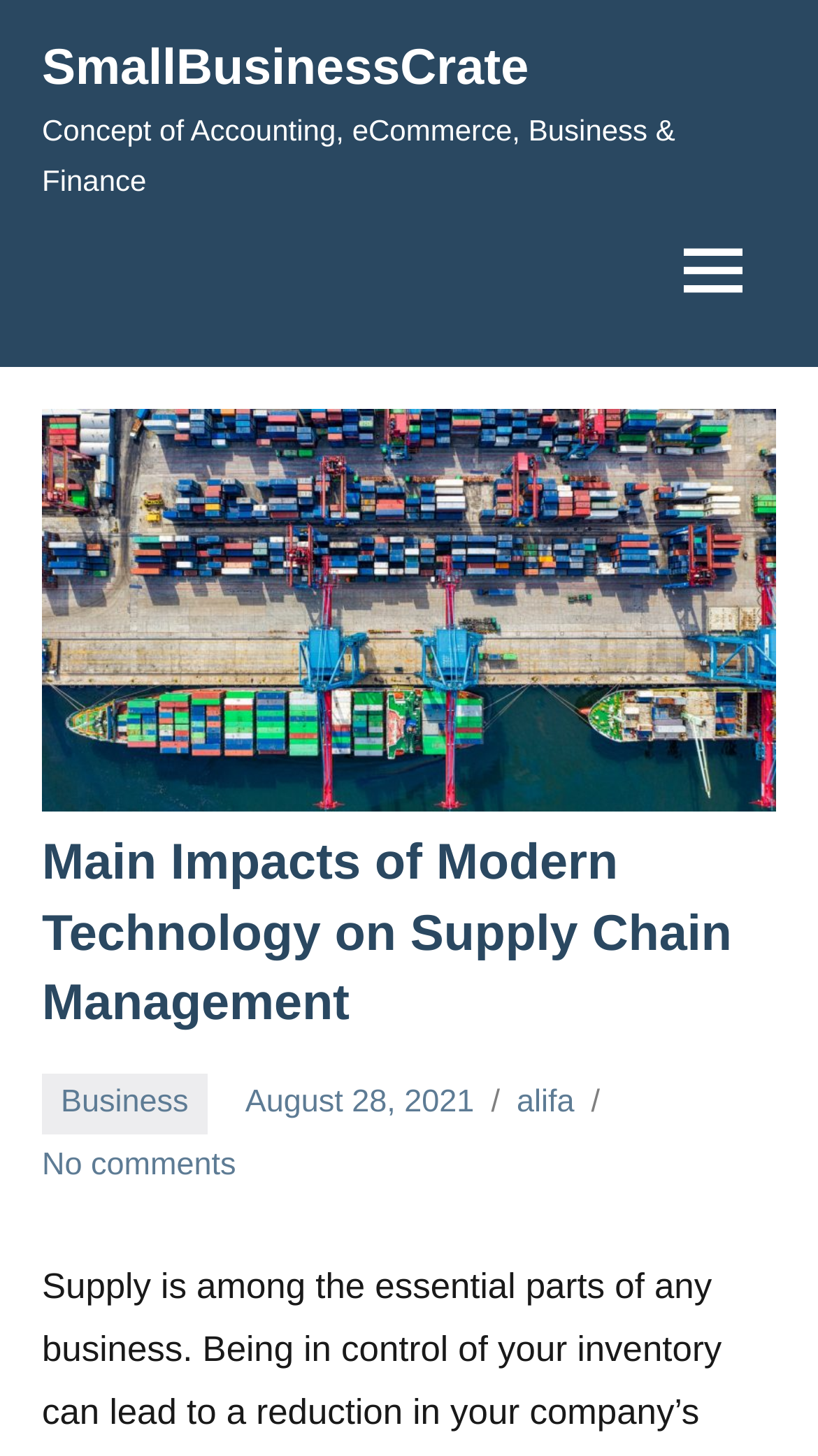Show the bounding box coordinates for the HTML element described as: "No comments".

[0.051, 0.788, 0.289, 0.812]